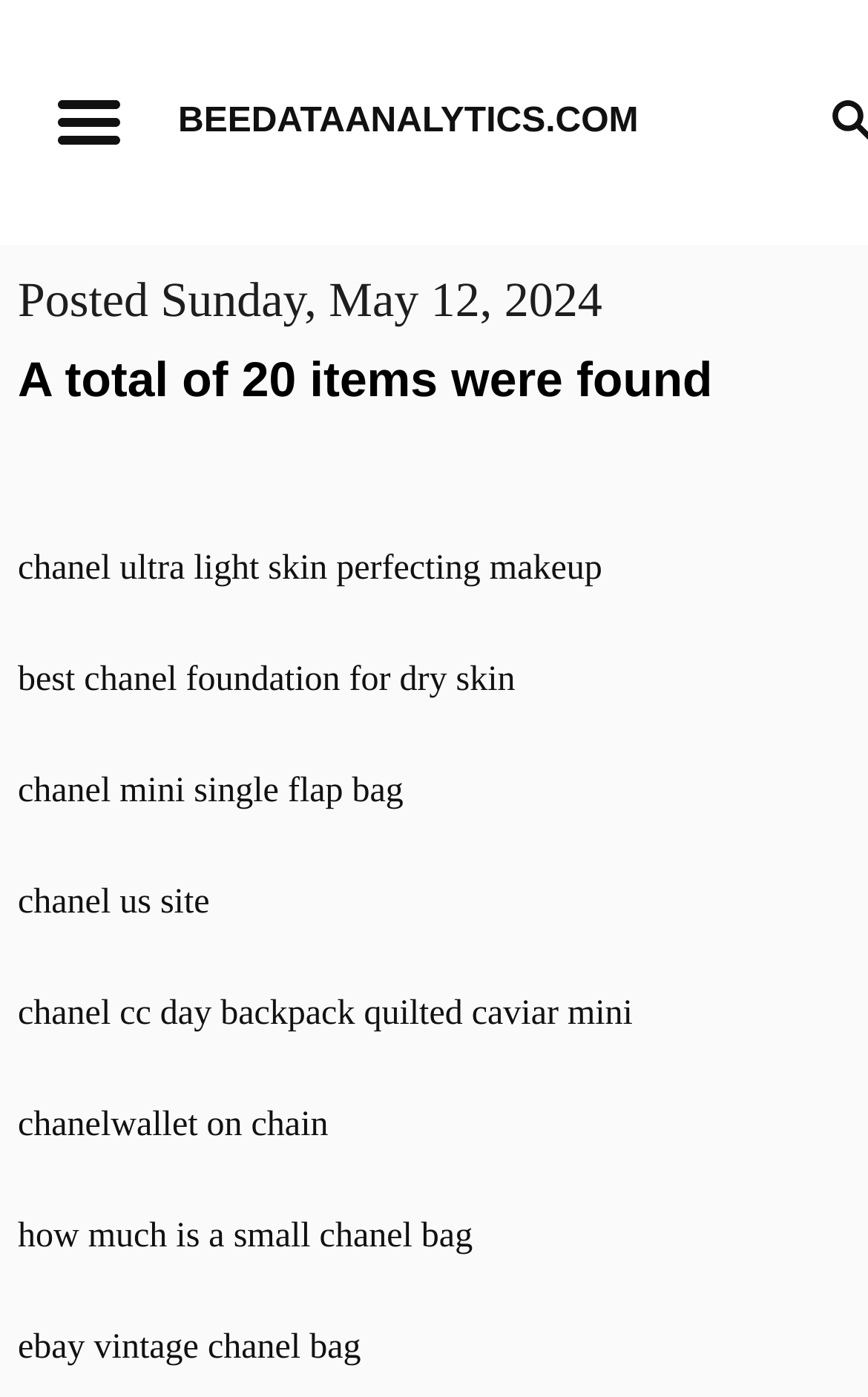What is the first item found? Analyze the screenshot and reply with just one word or a short phrase.

chanel ultra light skin perfecting makeup